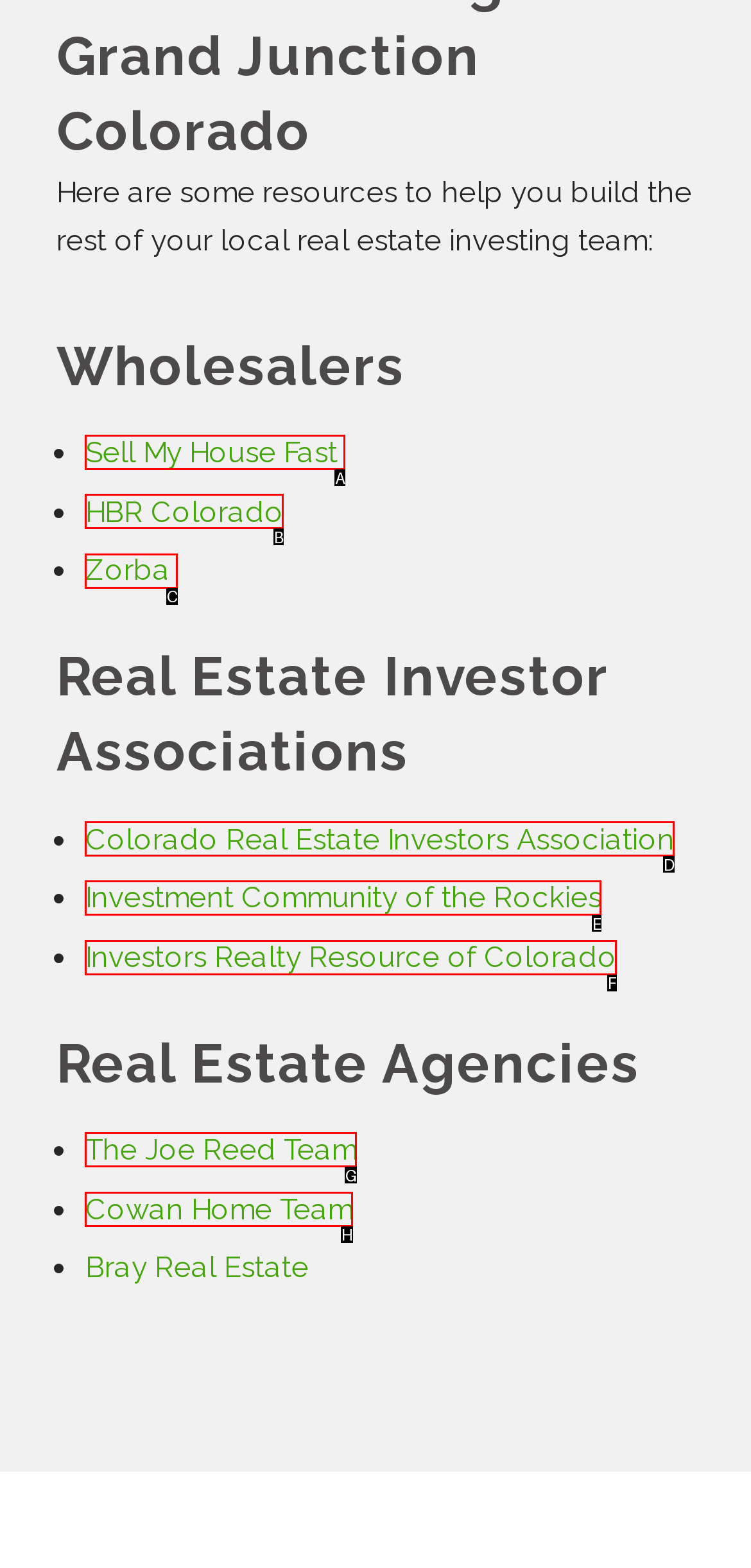Select the HTML element that fits the following description: Cowan Home Team
Provide the letter of the matching option.

H